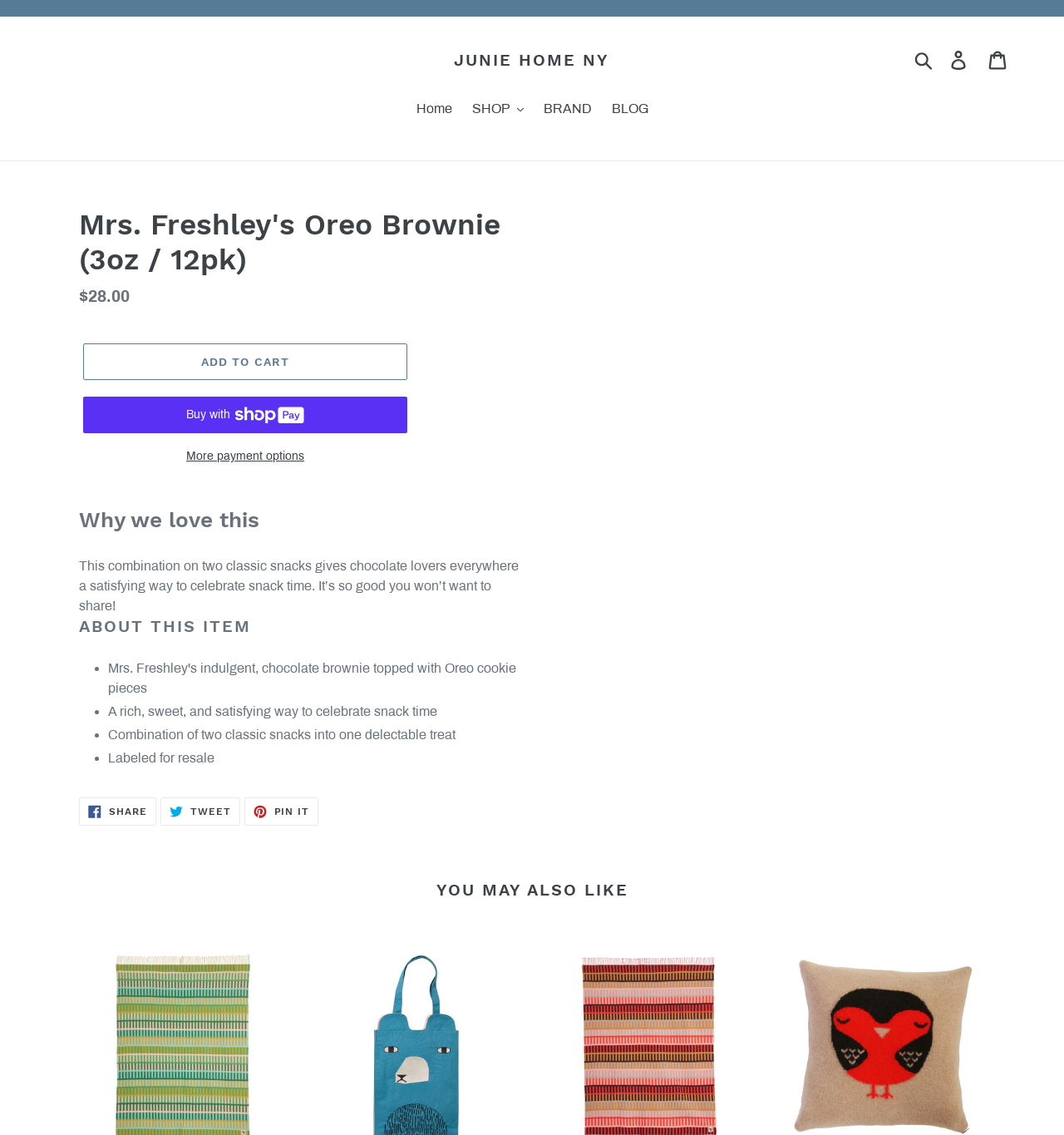Respond to the question with just a single word or phrase: 
How many payment options are available?

3